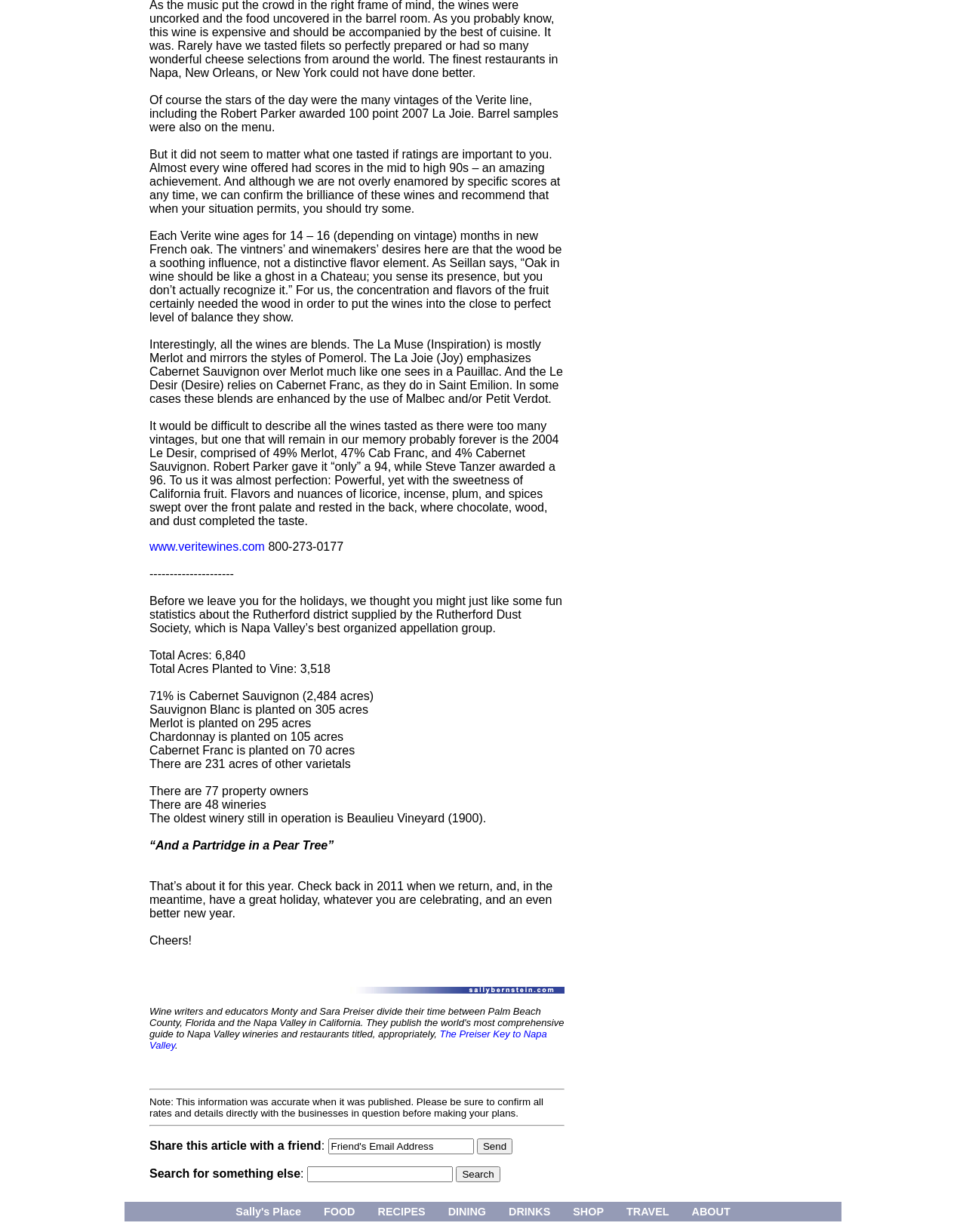Determine the bounding box coordinates of the clickable element to complete this instruction: "Share this article with a friend". Provide the coordinates in the format of four float numbers between 0 and 1, [left, top, right, bottom].

[0.339, 0.924, 0.49, 0.937]